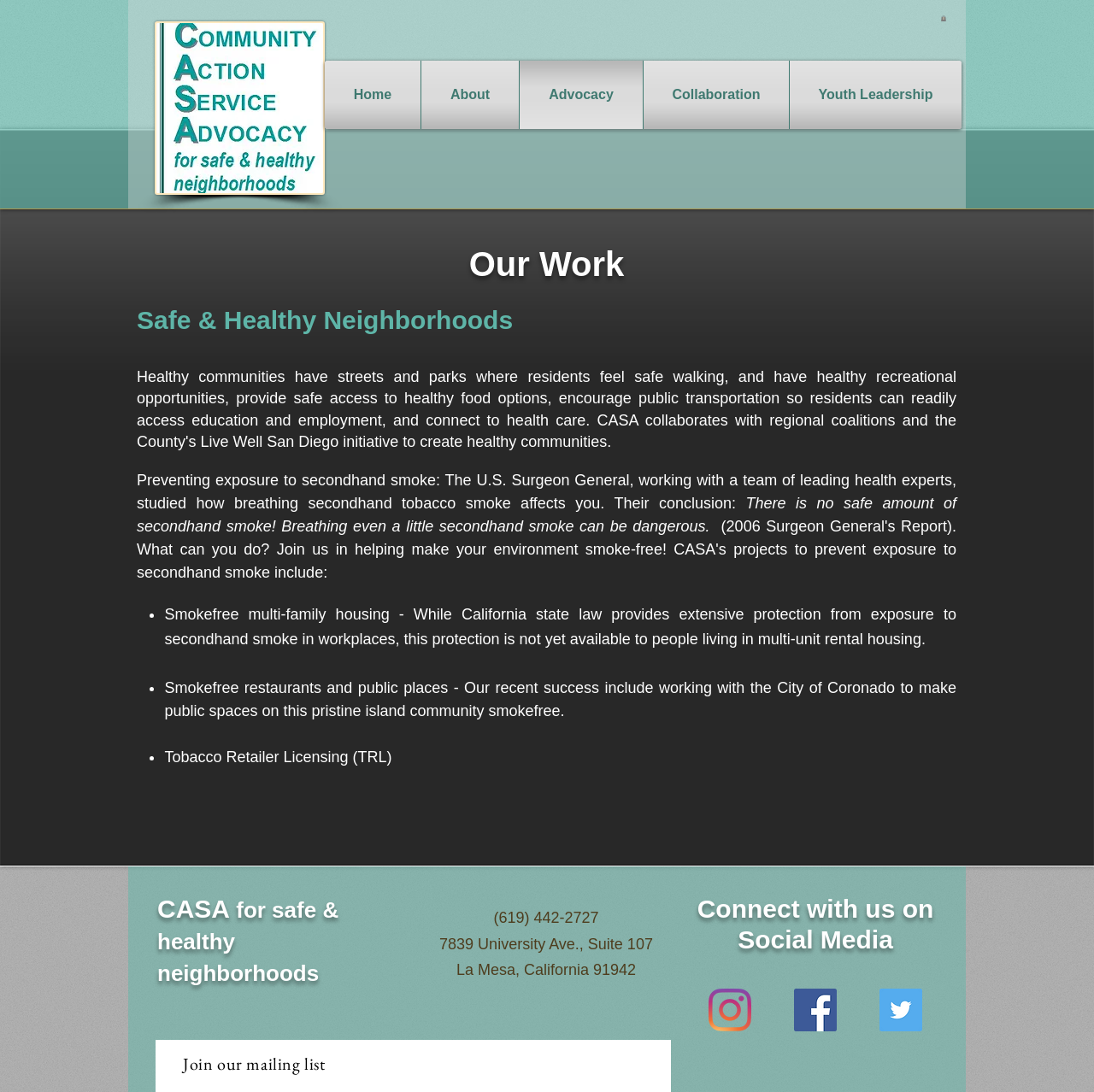Find and provide the bounding box coordinates for the UI element described with: "Youth Leadership".

[0.726, 0.056, 0.875, 0.118]